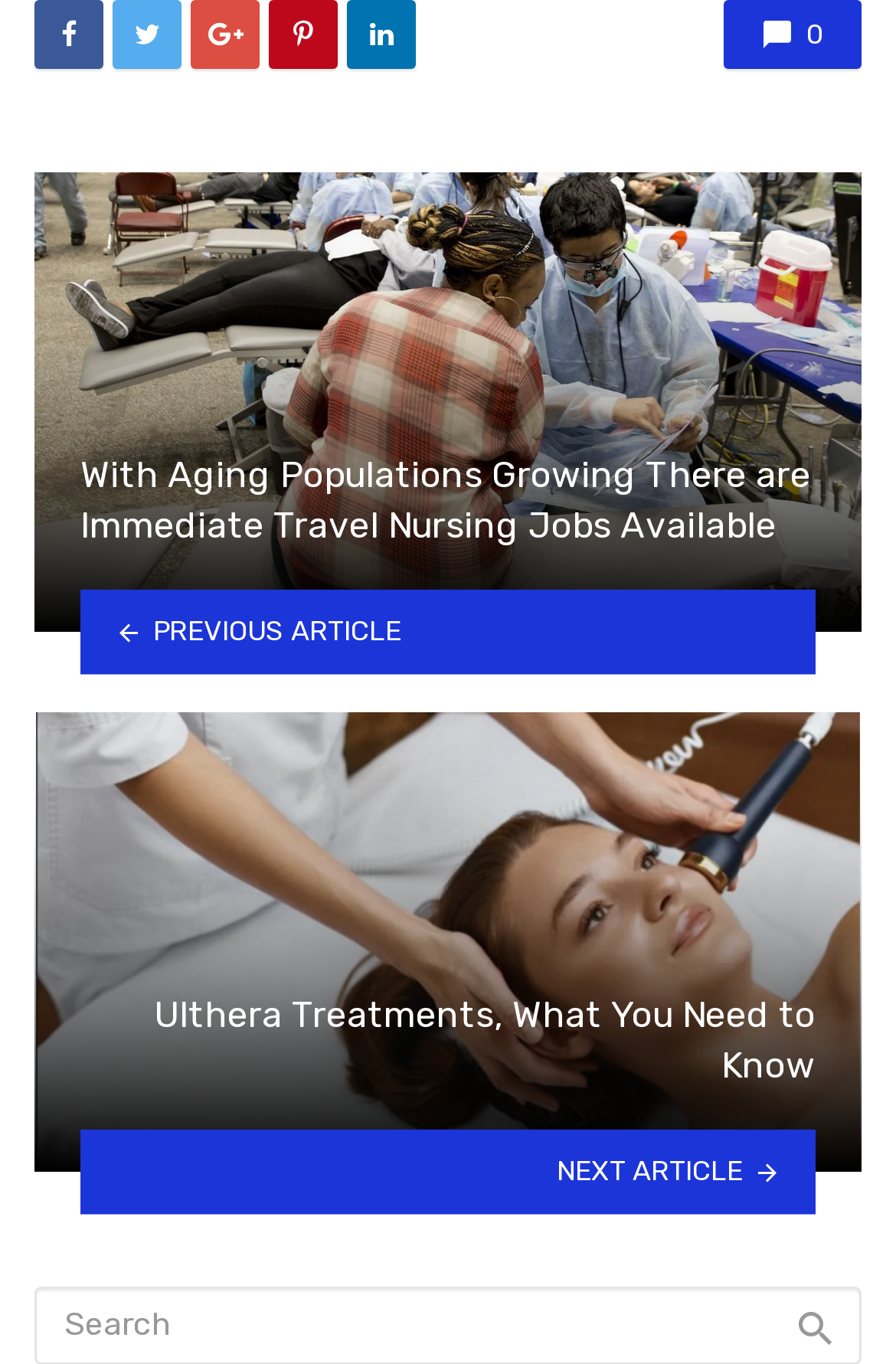Answer the following in one word or a short phrase: 
What is the title of the first article?

With Aging Populations Growing There are Immediate Travel Nursing Jobs Available